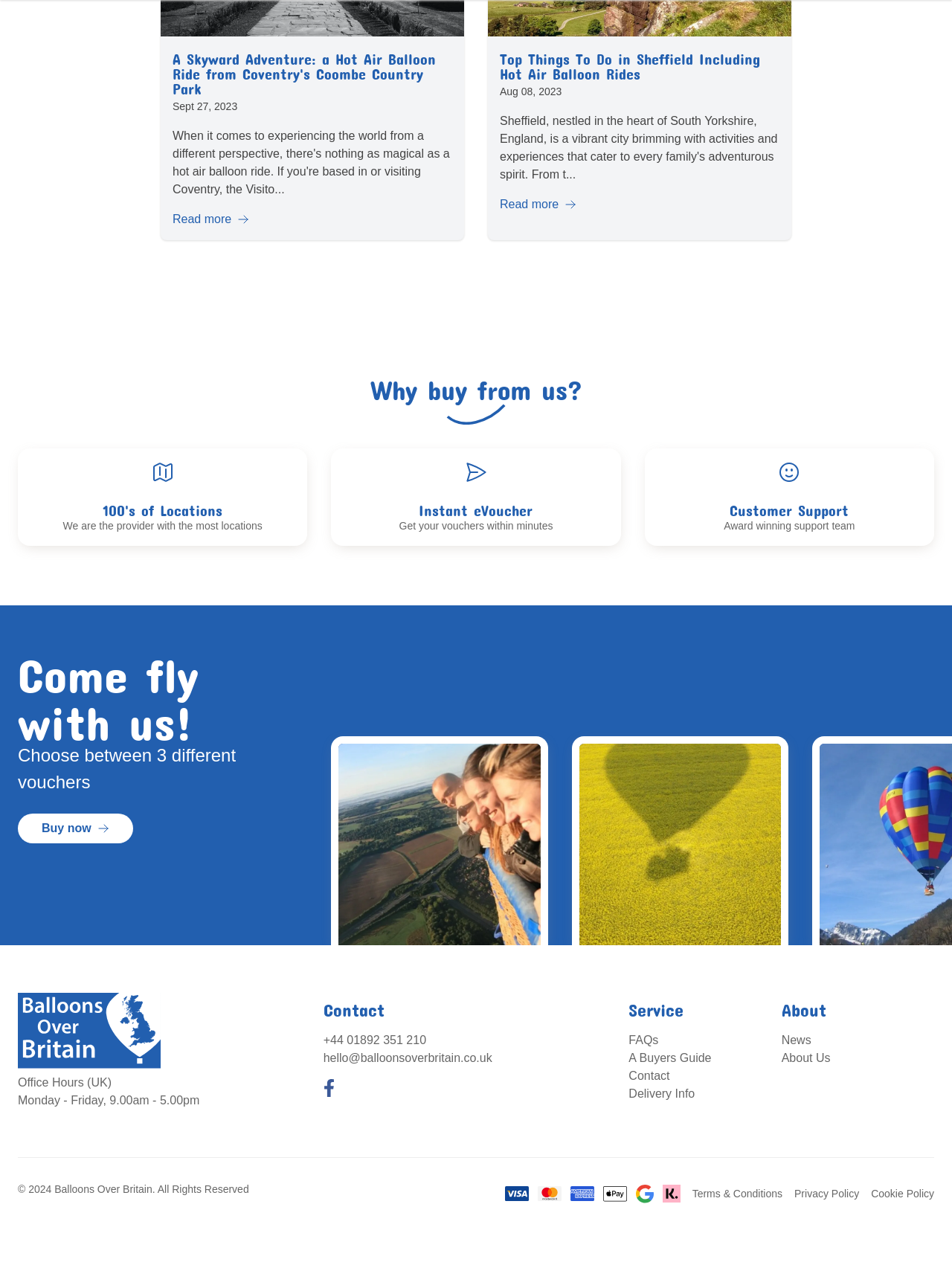Determine the bounding box for the described UI element: "FAQs".

[0.66, 0.817, 0.692, 0.827]